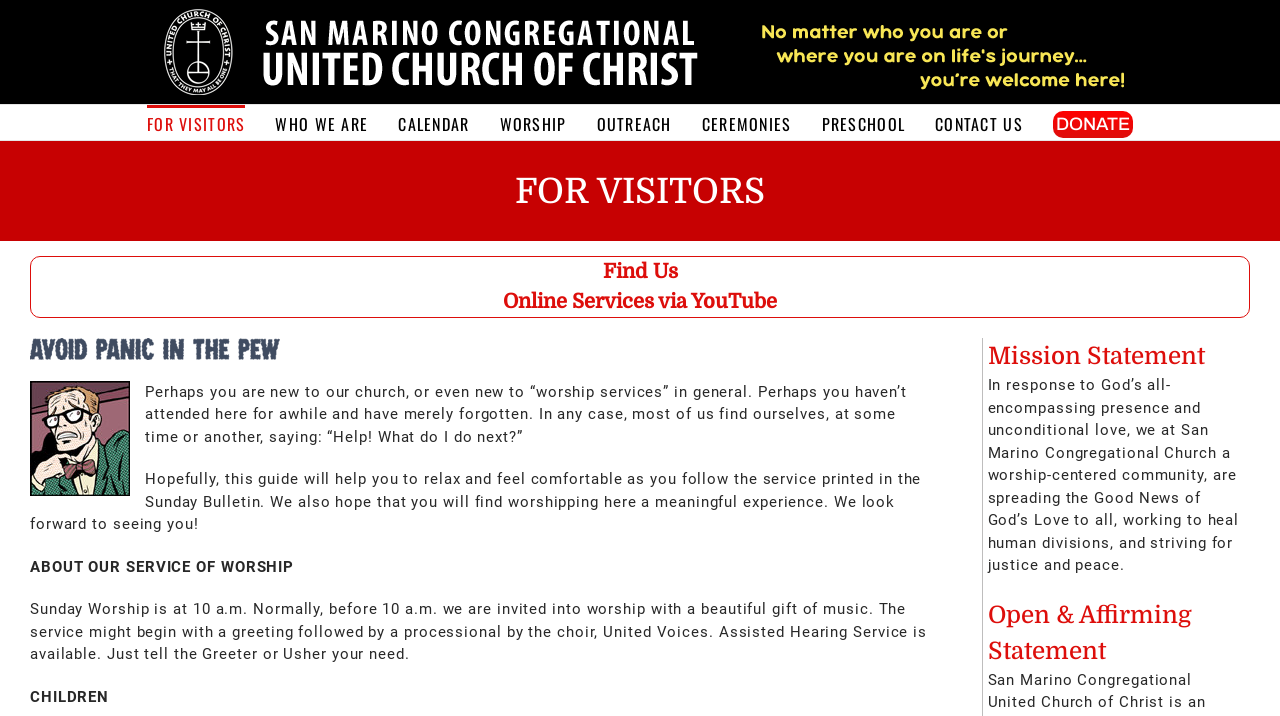Carefully examine the image and provide an in-depth answer to the question: What is available for those who need assistance with hearing?

I found the answer by reading the text under the 'ABOUT OUR SERVICE OF WORSHIP' heading, which says 'Assisted Hearing Service is available. Just tell the Greeter or Usher your need.'. This suggests that the church offers Assisted Hearing Service to those who need it.